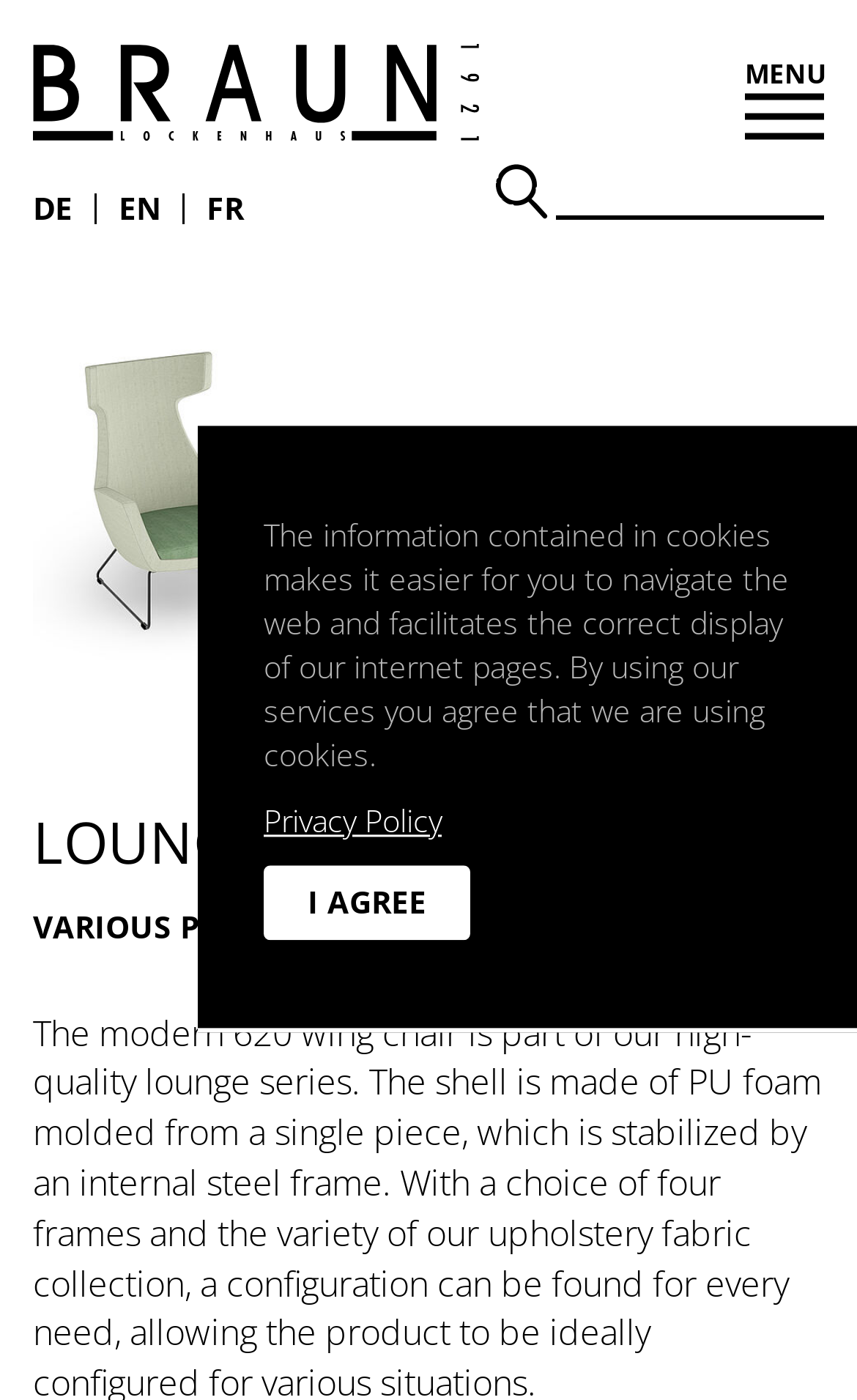What is the main title displayed on this webpage?

LOUNGE 620 | 620/V